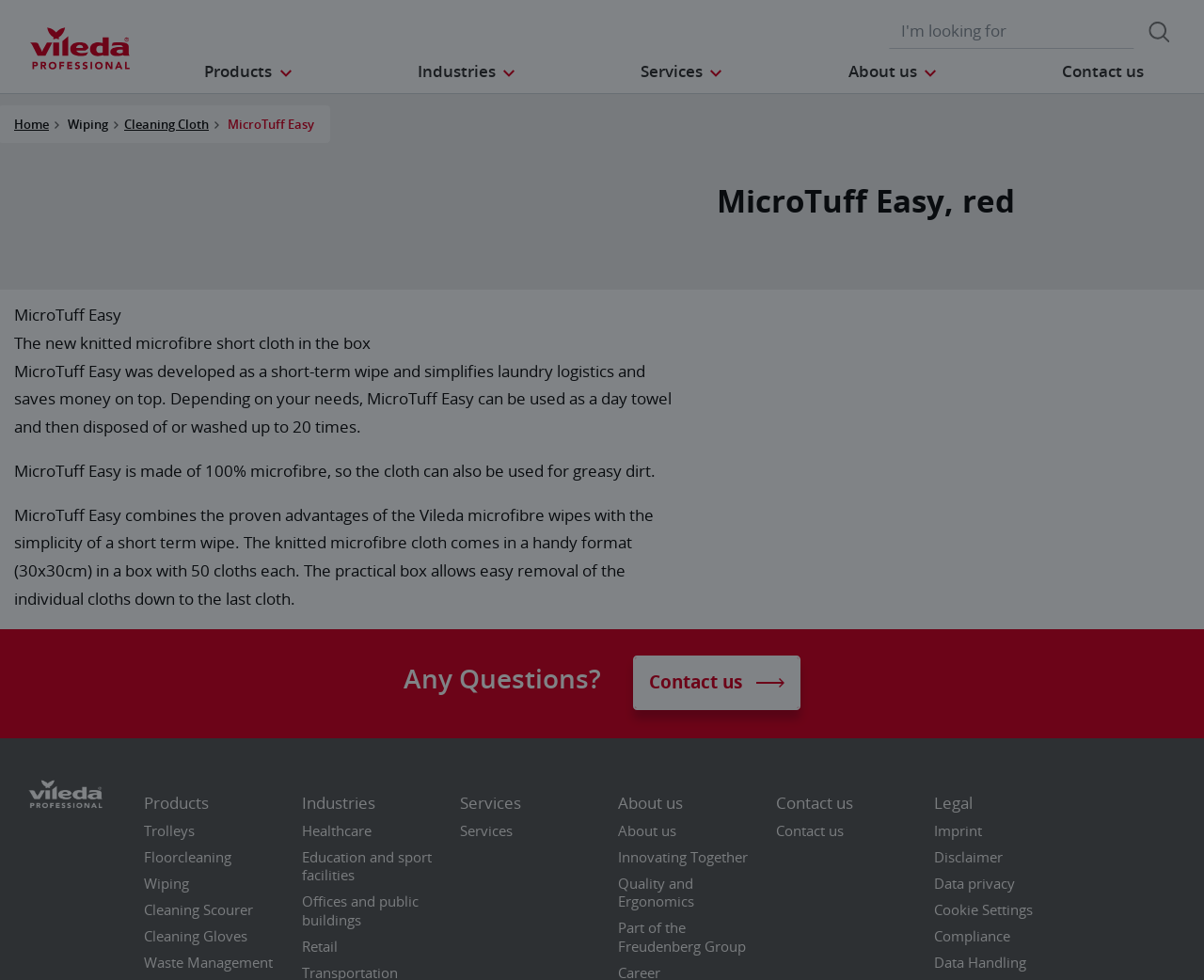What is the purpose of MicroTuff Easy?
Could you answer the question in a detailed manner, providing as much information as possible?

According to the StaticText 'MicroTuff Easy was developed as a short-term wipe and simplifies laundry logistics and saves money on top.', MicroTuff Easy is used as a short-term wipe.